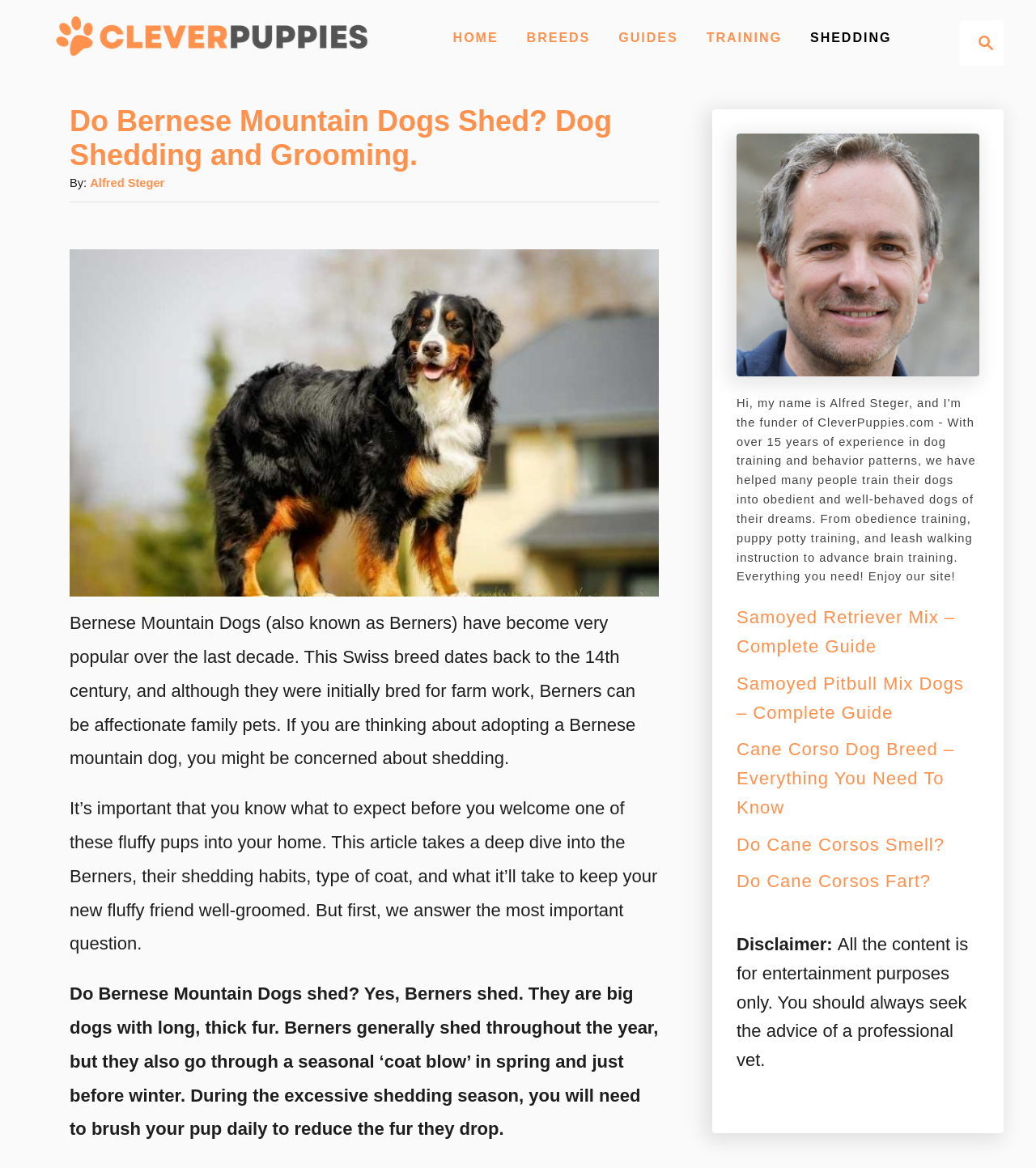What is the name of the breed discussed in this article?
Please craft a detailed and exhaustive response to the question.

The article discusses the shedding habits and grooming needs of Bernese Mountain Dogs, also known as Berners, which is a Swiss breed that dates back to the 14th century.